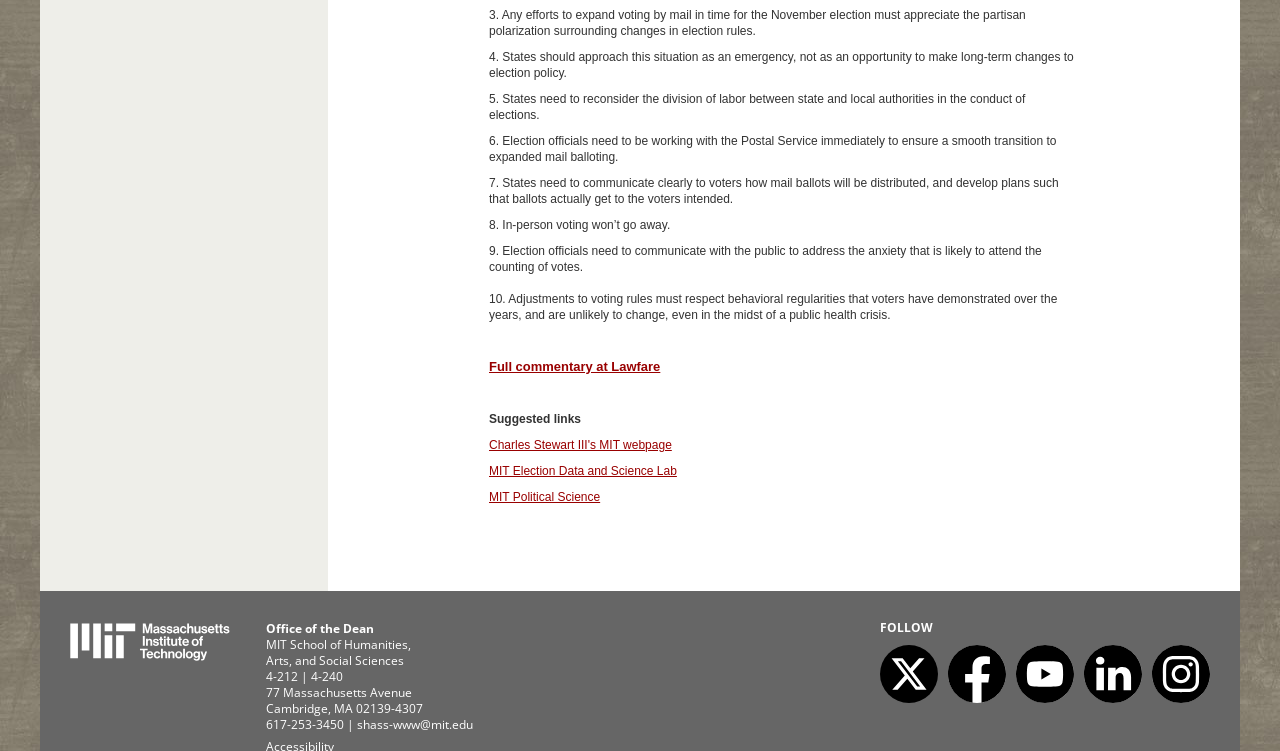Please indicate the bounding box coordinates of the element's region to be clicked to achieve the instruction: "Visit MIT School of Humanities, Arts, and Social Sciences". Provide the coordinates as four float numbers between 0 and 1, i.e., [left, top, right, bottom].

[0.055, 0.862, 0.18, 0.885]